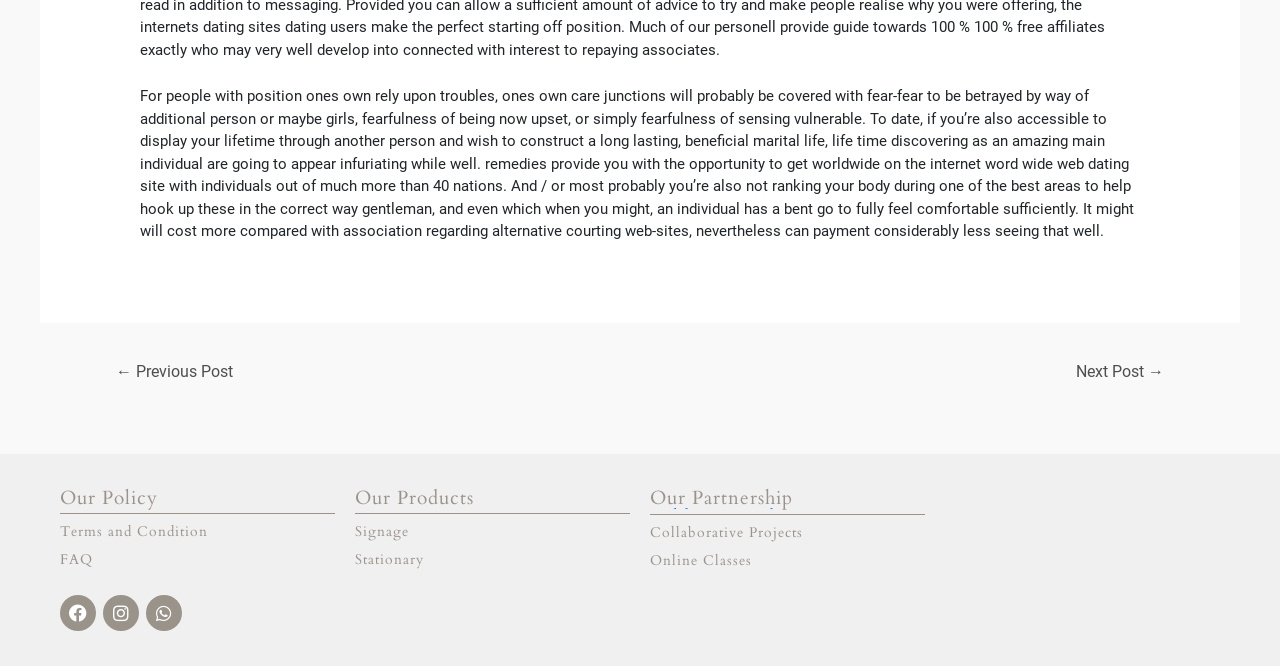What is the title of the second heading on the webpage?
Look at the image and respond with a one-word or short-phrase answer.

Our Products